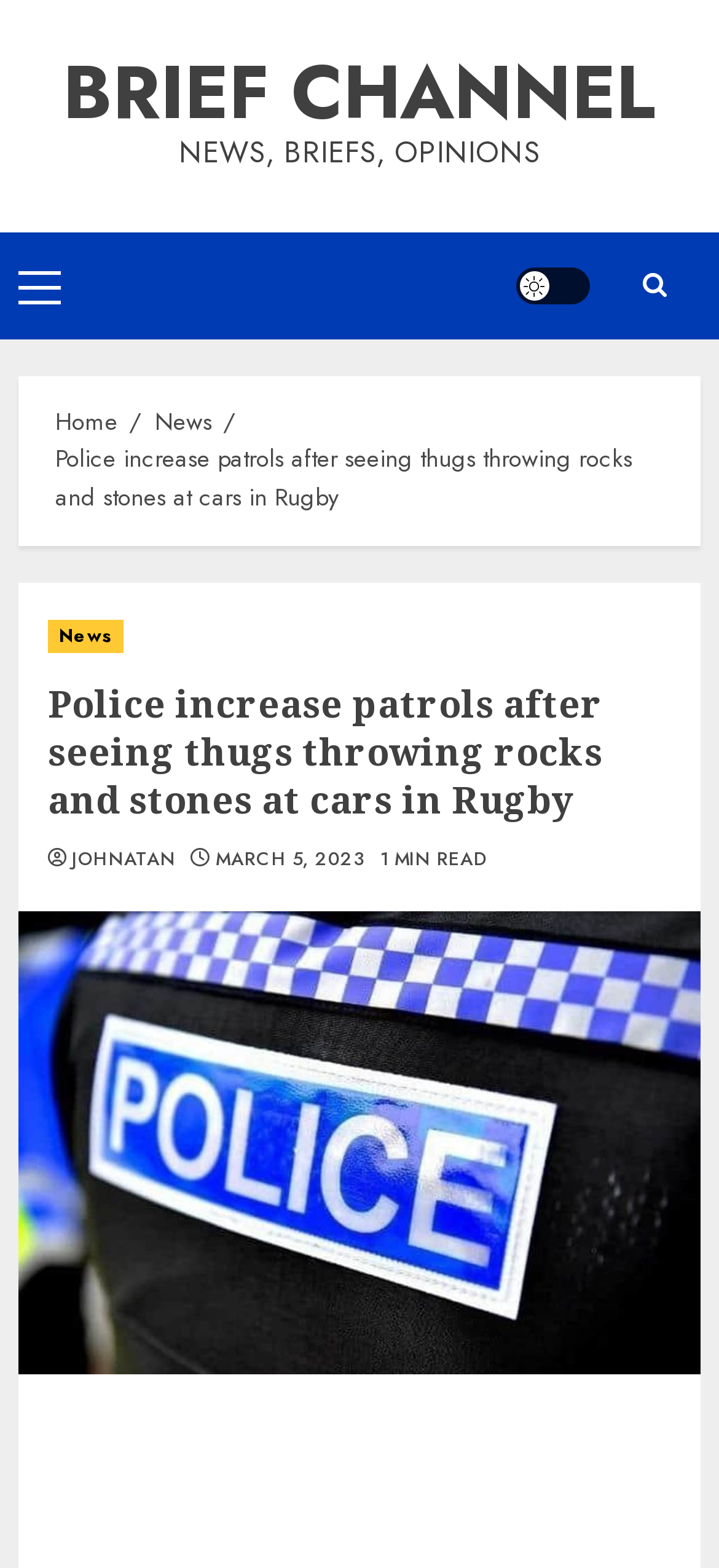Point out the bounding box coordinates of the section to click in order to follow this instruction: "Go to the Home page".

[0.077, 0.257, 0.164, 0.281]